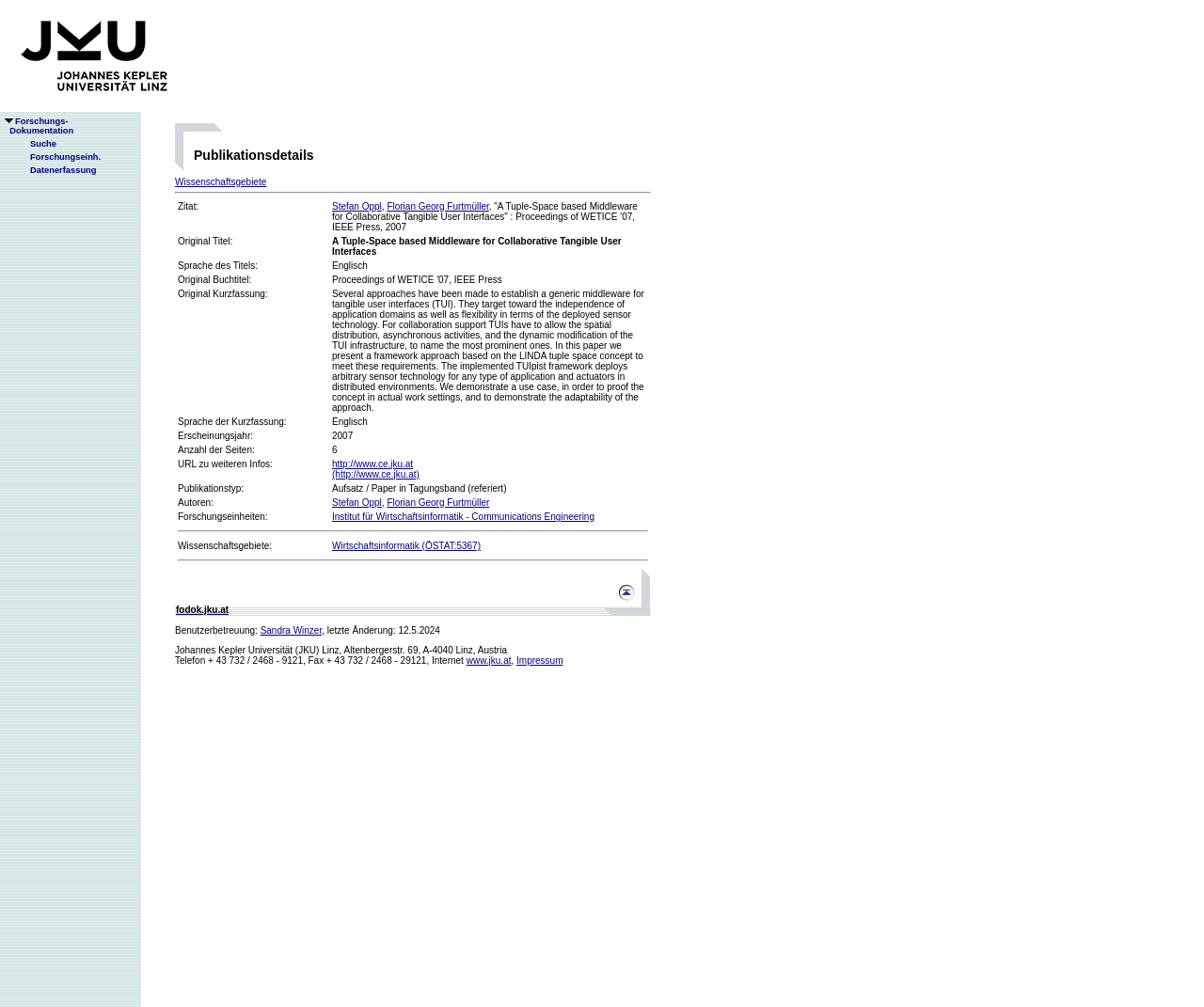Provide the bounding box coordinates of the section that needs to be clicked to accomplish the following instruction: "Search for publications."

[0.012, 0.138, 0.047, 0.148]